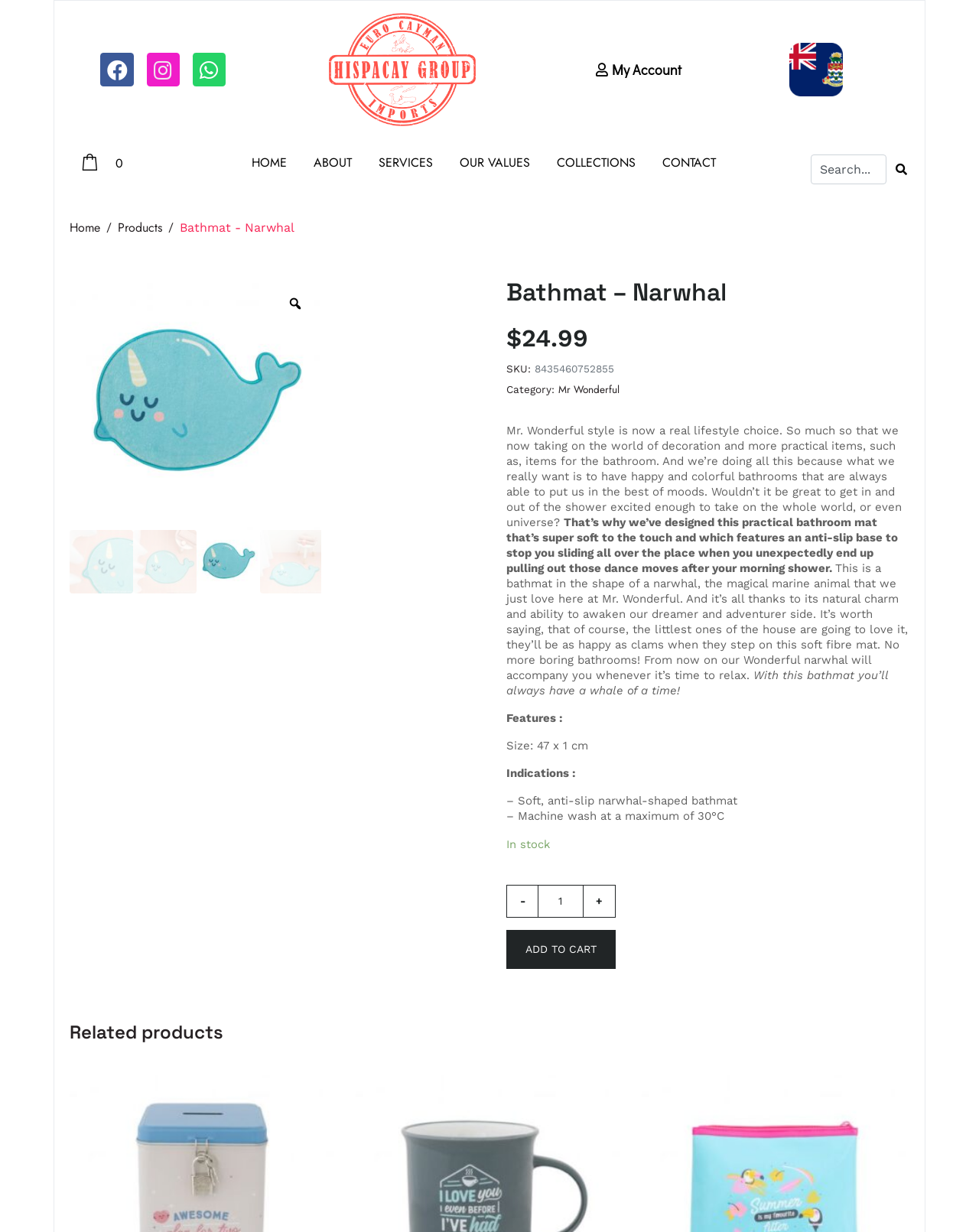Examine the image and give a thorough answer to the following question:
What is the shape of the bathmat?

The shape of the bathmat is described in the product description section, where it says 'This is a bathmat in the shape of a narwhal, the magical marine animal...'.